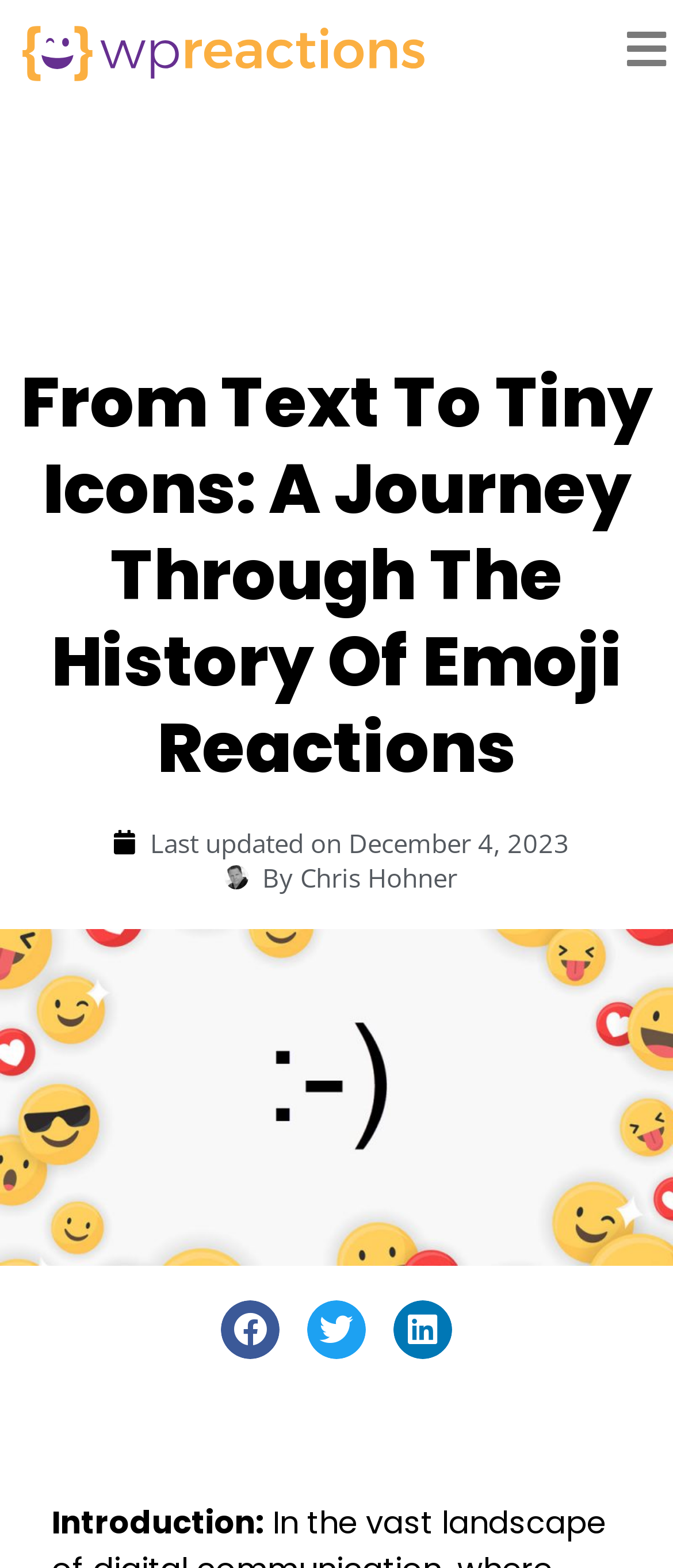Using the information in the image, give a comprehensive answer to the question: 
How many navigation links are there at the top?

I counted the number of navigation links at the top of the webpage, and there are three links: 'Home', 'Blog', and 'Emoji's'.